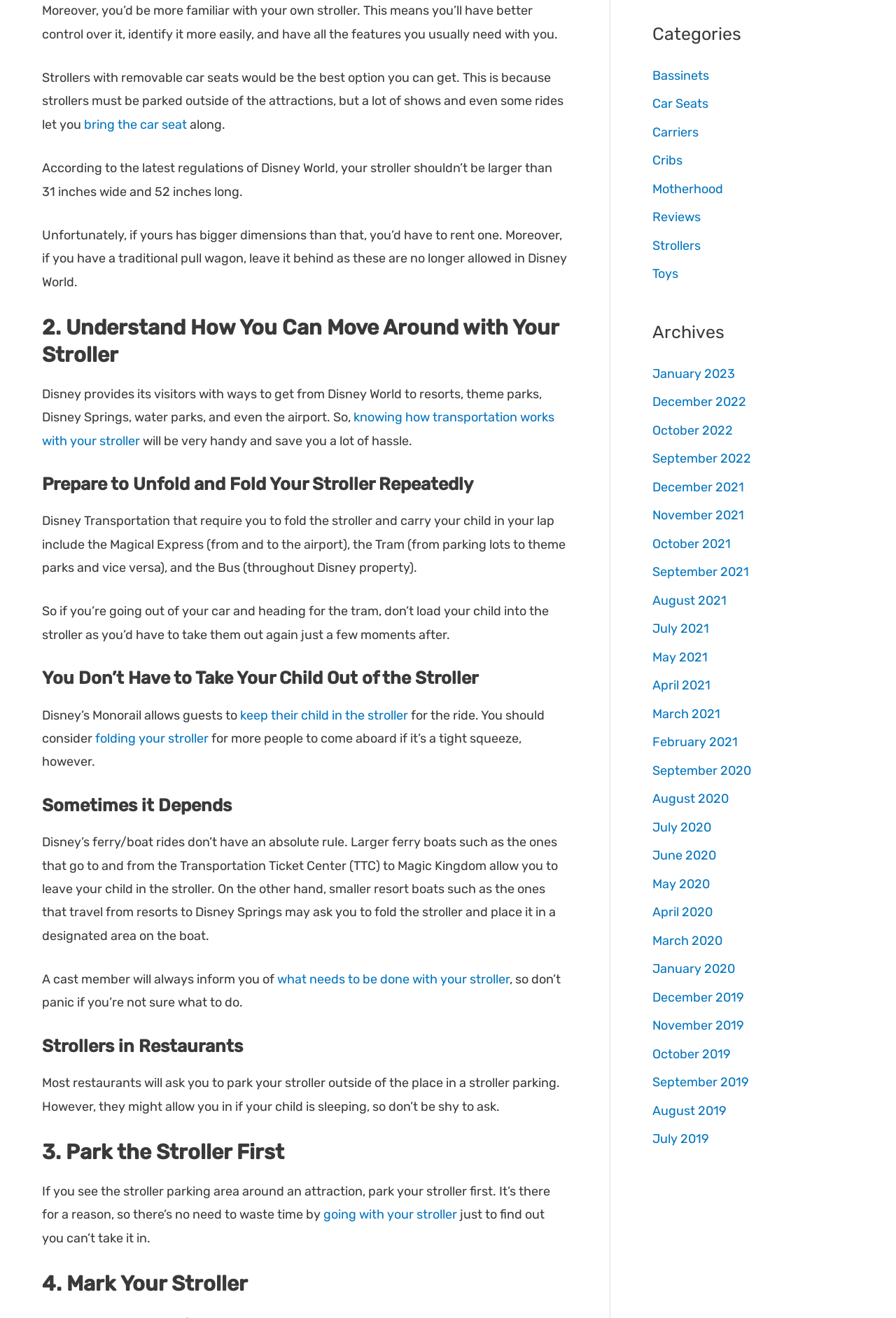Determine the bounding box coordinates for the element that should be clicked to follow this instruction: "Click the 'Home' link". The coordinates should be given as four float numbers between 0 and 1, in the format [left, top, right, bottom].

None